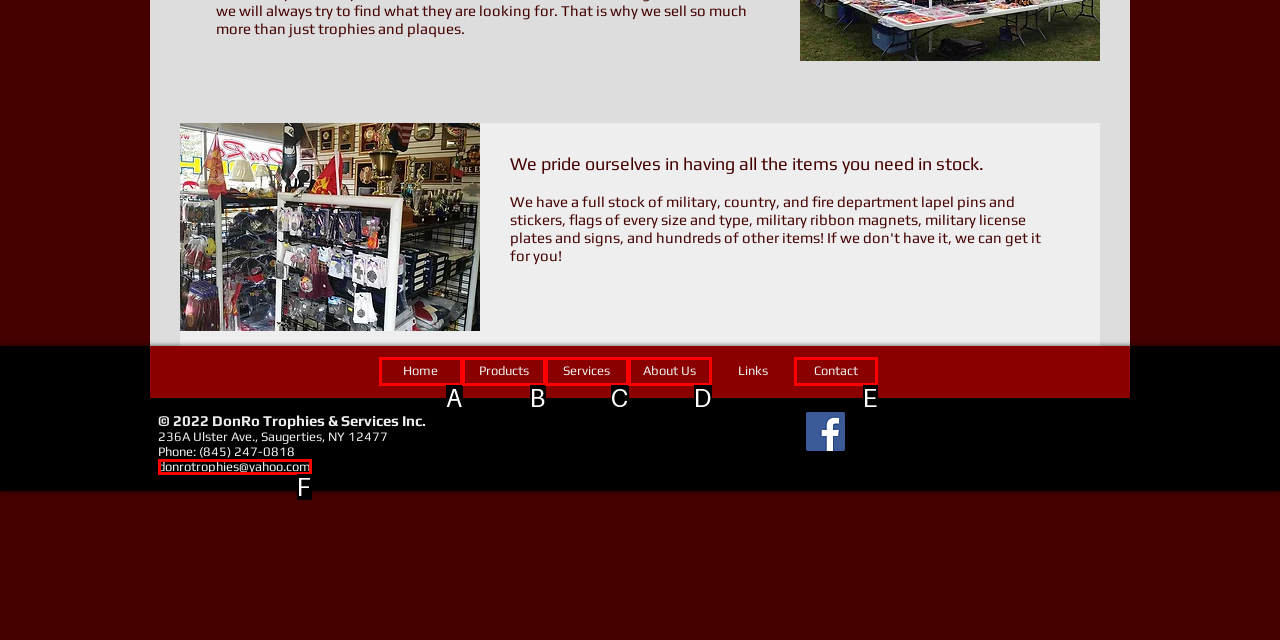Refer to the element description: About Us and identify the matching HTML element. State your answer with the appropriate letter.

D